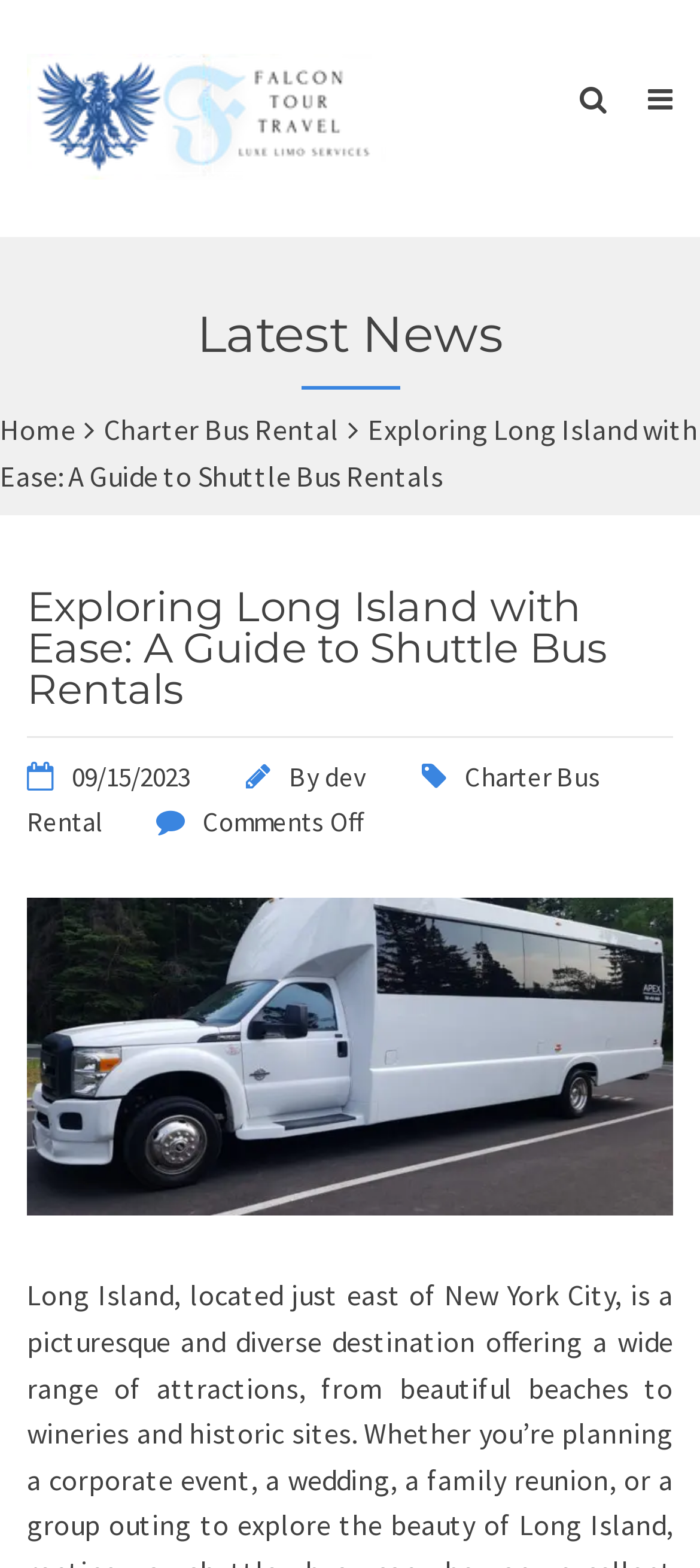How many social media links are there?
We need a detailed and meticulous answer to the question.

I found the social media links by looking at the top-right corner of the webpage, and I saw two links with icons, which are likely social media links.